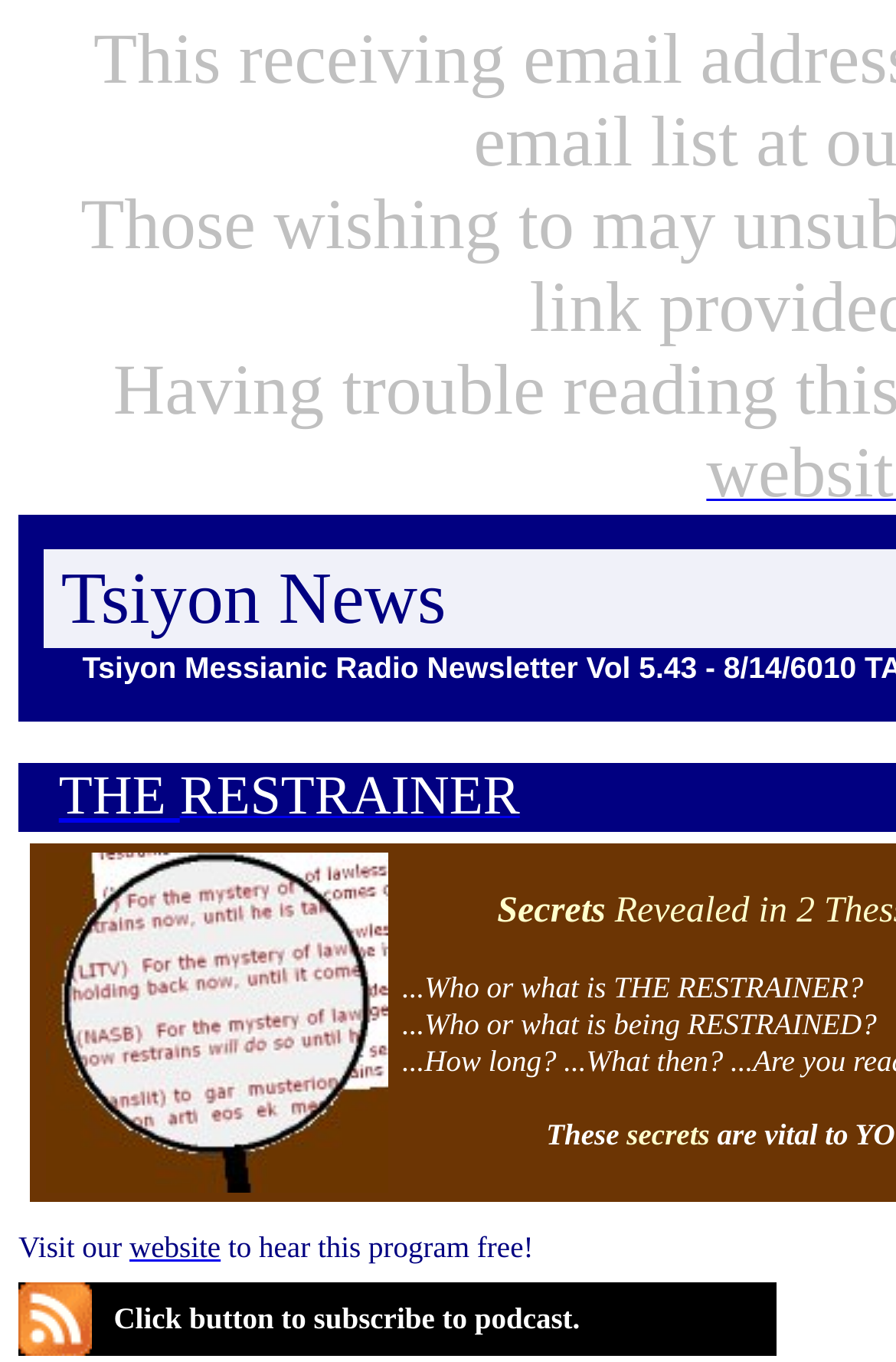Explain in detail what is displayed on the webpage.

The webpage is titled "Tsiyon News" and appears to be a news or podcast-related page. At the top, there is a table with a single row containing two cells. The first cell has a link with the text "THE RESTRAINER" in two parts, with "THE" and "RESTRAINER" as separate links. Below this link, there is a grid cell with an image and a text "Who is THE RESTRAINER?".

Below this table, there is another table with two rows. The first row contains a cell with a text "Visit our website to hear this program free!" and a link to a "website". The second row has two cells, one with an image and a text "Tsiyon Radio Podcast Feed", and another cell with a text "Click button to subscribe to podcast." The image and text in the second row are positioned side by side. Overall, the webpage appears to be promoting a podcast or news program related to "THE RESTRAINER" and providing links to access more information.